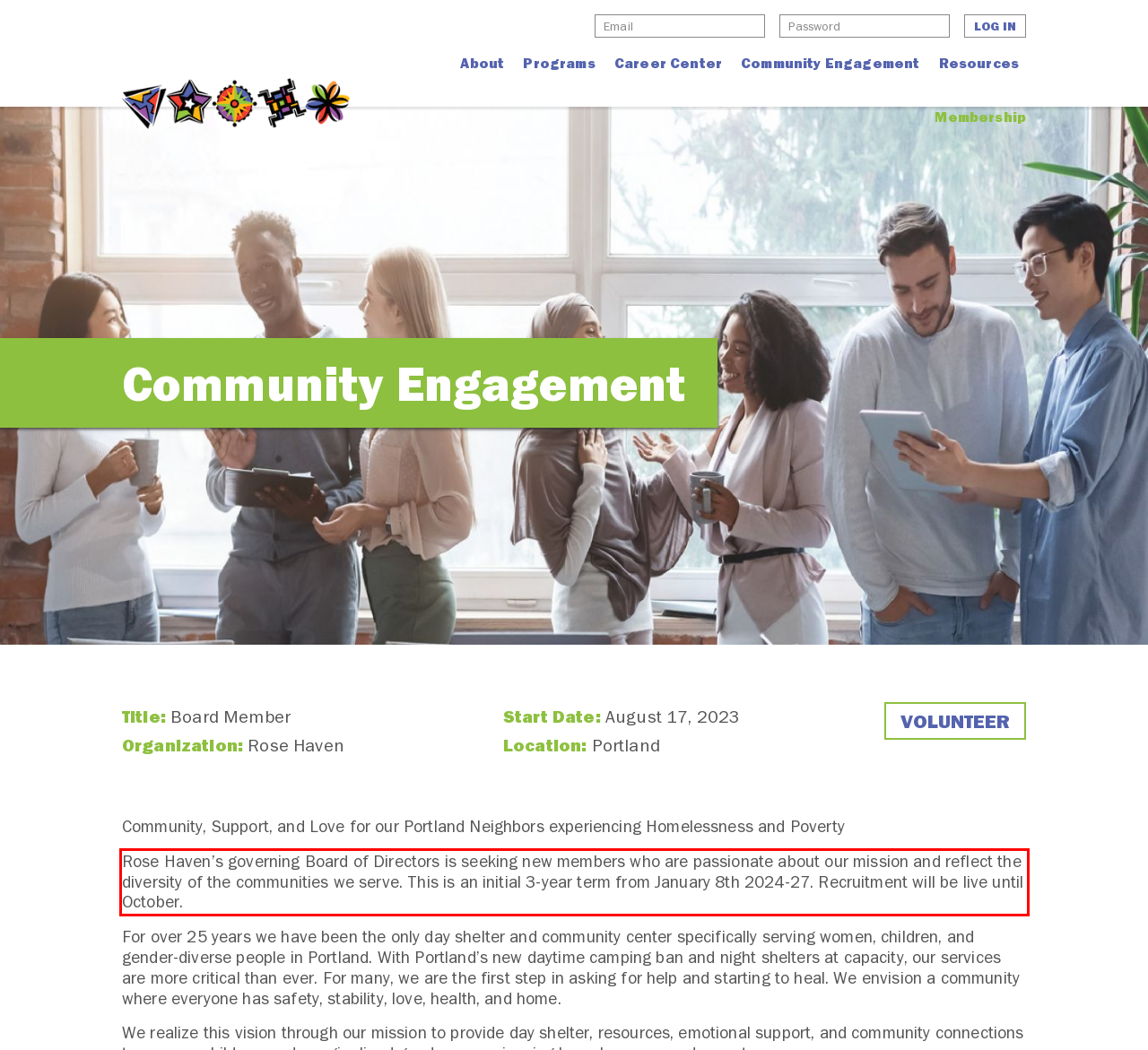You are looking at a screenshot of a webpage with a red rectangle bounding box. Use OCR to identify and extract the text content found inside this red bounding box.

Rose Haven’s governing Board of Directors is seeking new members who are passionate about our mission and reflect the diversity of the communities we serve. This is an initial 3-year term from January 8th 2024-27. Recruitment will be live until October.